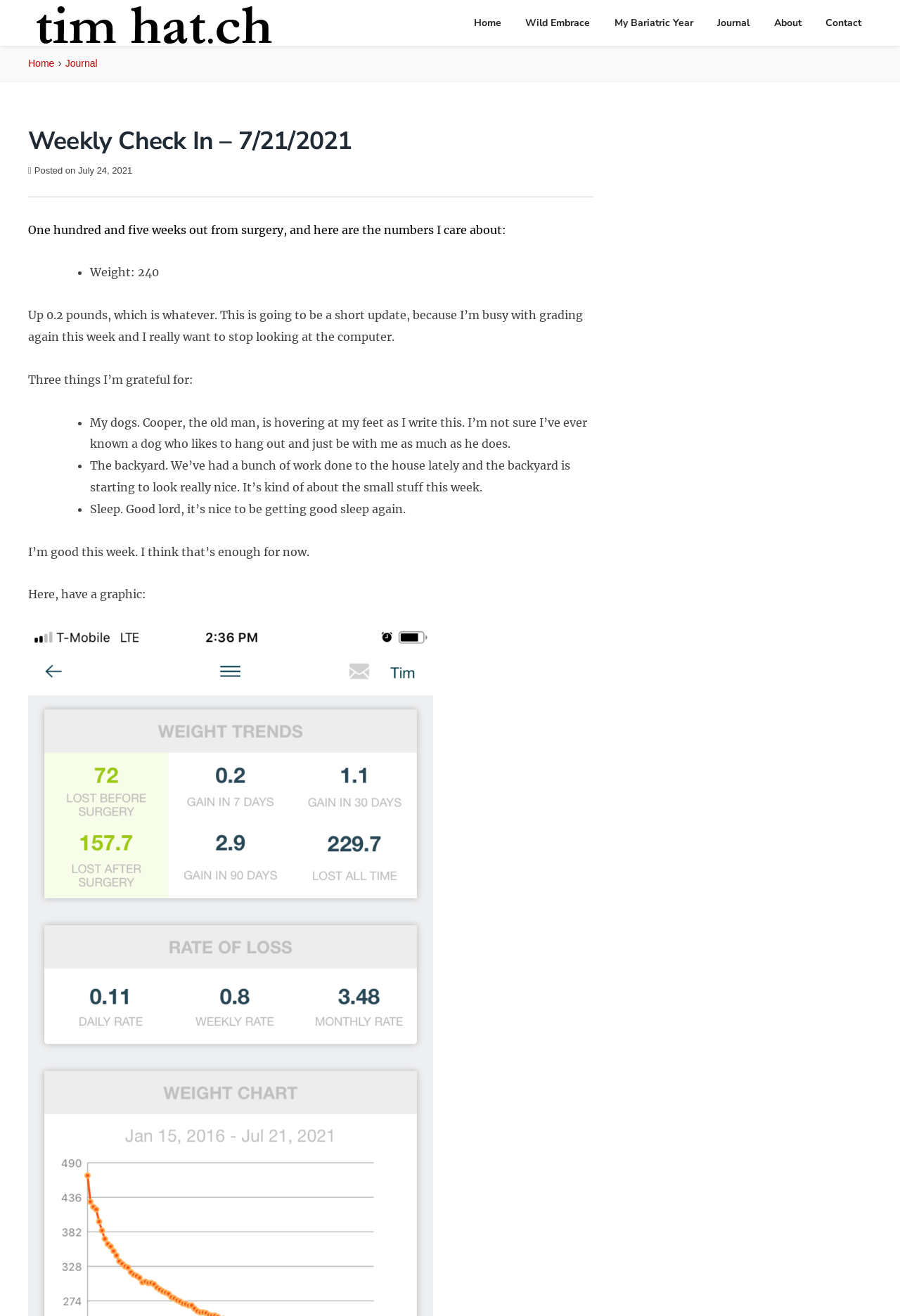Identify the bounding box coordinates of the section to be clicked to complete the task described by the following instruction: "Click the 'About' link at the top". The coordinates should be four float numbers between 0 and 1, formatted as [left, top, right, bottom].

[0.848, 0.0, 0.902, 0.036]